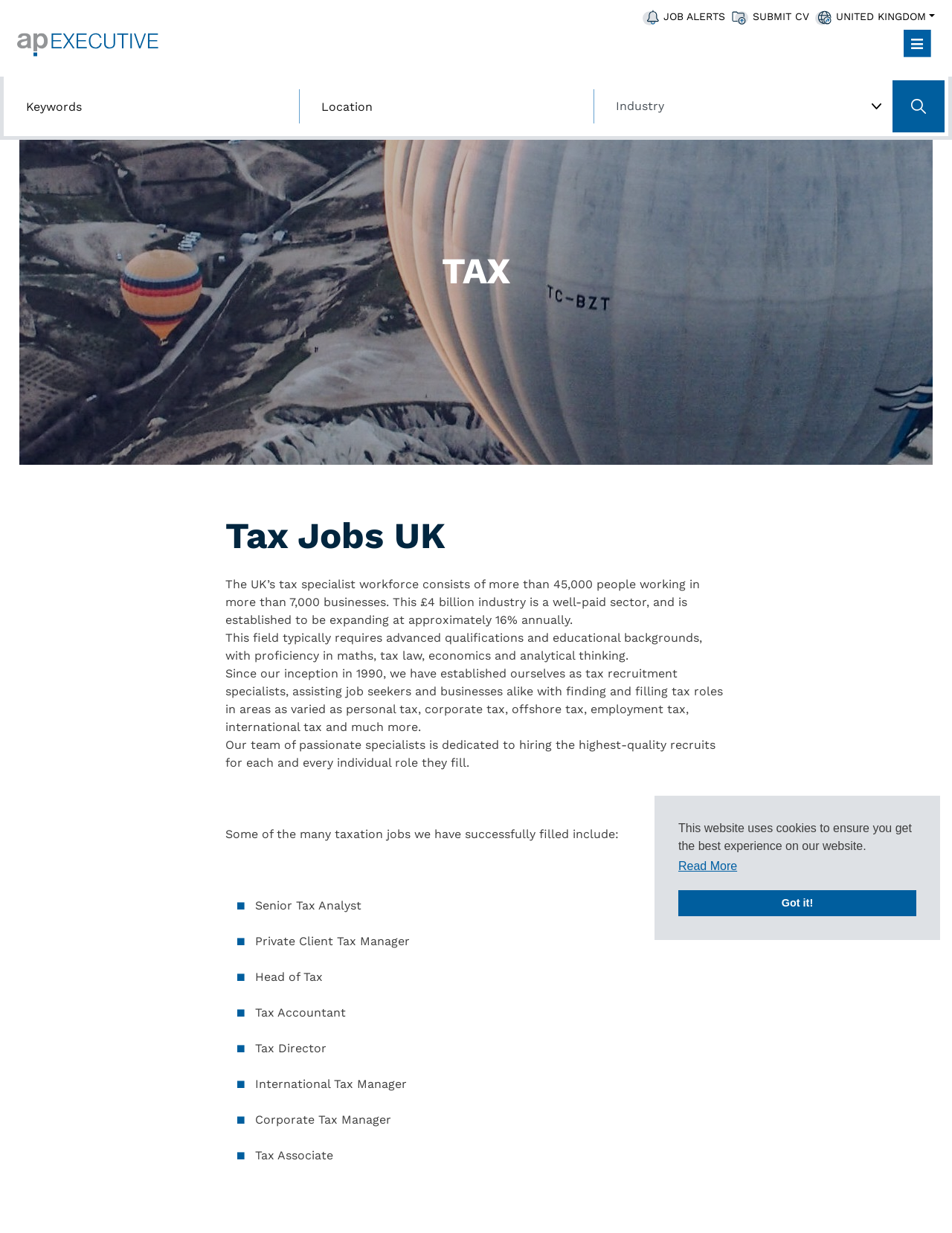Identify and provide the bounding box for the element described by: "aria-label="Toggle navigation"".

[0.945, 0.024, 0.982, 0.048]